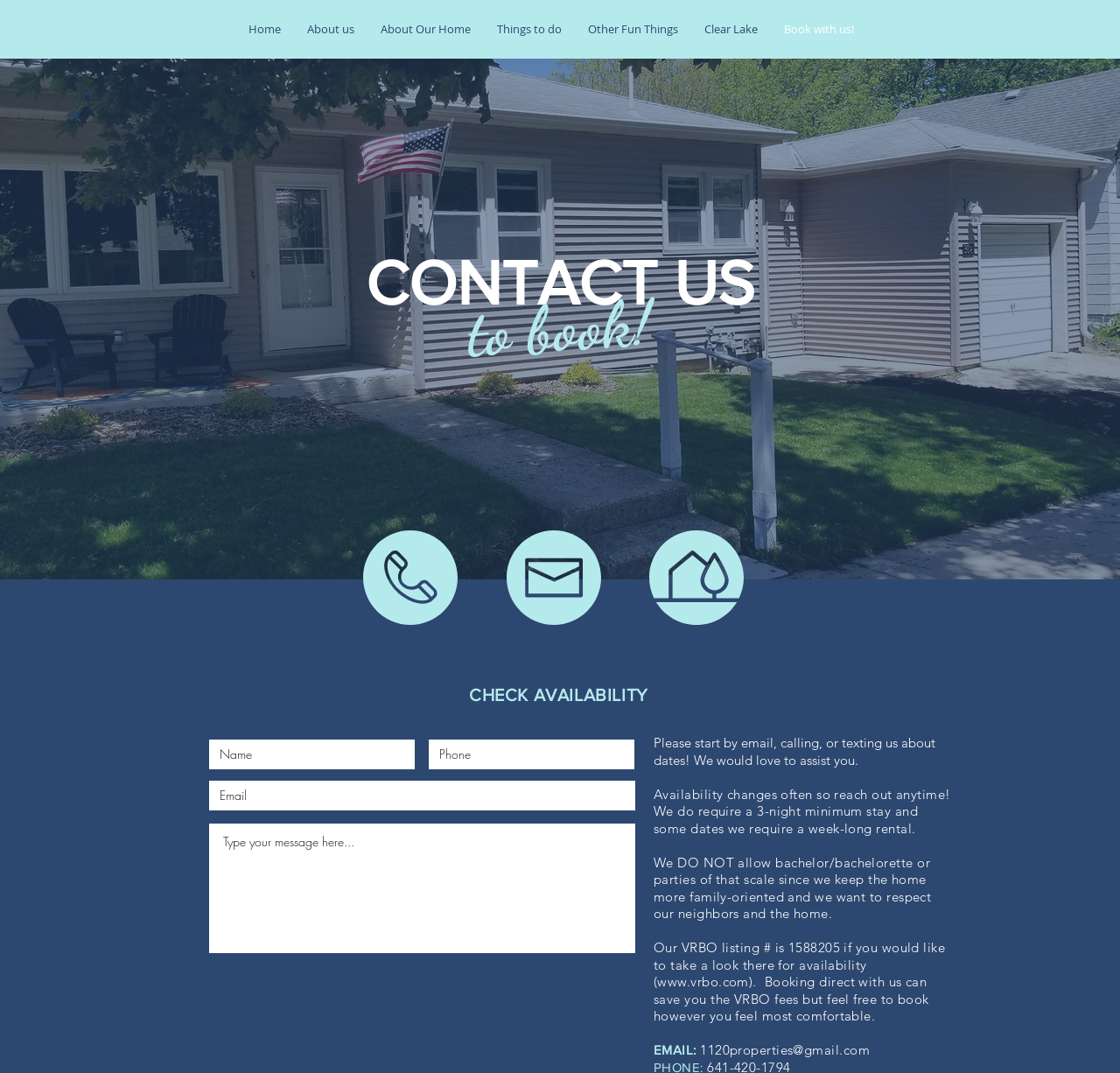Give a detailed explanation of the elements present on the webpage.

This webpage is about booking a vacation rental in Clear Lake, Iowa. At the top, there is a navigation menu with 7 links: Home, About us, About Our Home, Things to do, Other Fun Things, Clear Lake, and Book with us!. Below the navigation menu, there is a large image that takes up most of the width of the page.

On the left side of the page, there is a section with a heading "CONTACT US" and a subheading "to book!". Below this, there are three links, likely for booking or contacting the rental property.

On the right side of the page, there is a section with a heading "CHECK AVAILABILITY". Below this, there is a form with four text boxes: Name, Phone, Email, and a fourth box with no label. The Name and Email fields are required.

Below the form, there are four paragraphs of text. The first paragraph explains how to book a rental and the importance of reaching out to the property owners. The second paragraph mentions the minimum stay requirements and the need to respect the neighbors and the home. The third paragraph explains that the property is not suitable for large parties. The fourth paragraph provides information about booking through VRBO and the benefits of booking directly with the property owners.

At the bottom of the page, there is a section with a heading "EMAIL:" and a link to the property owner's email address.